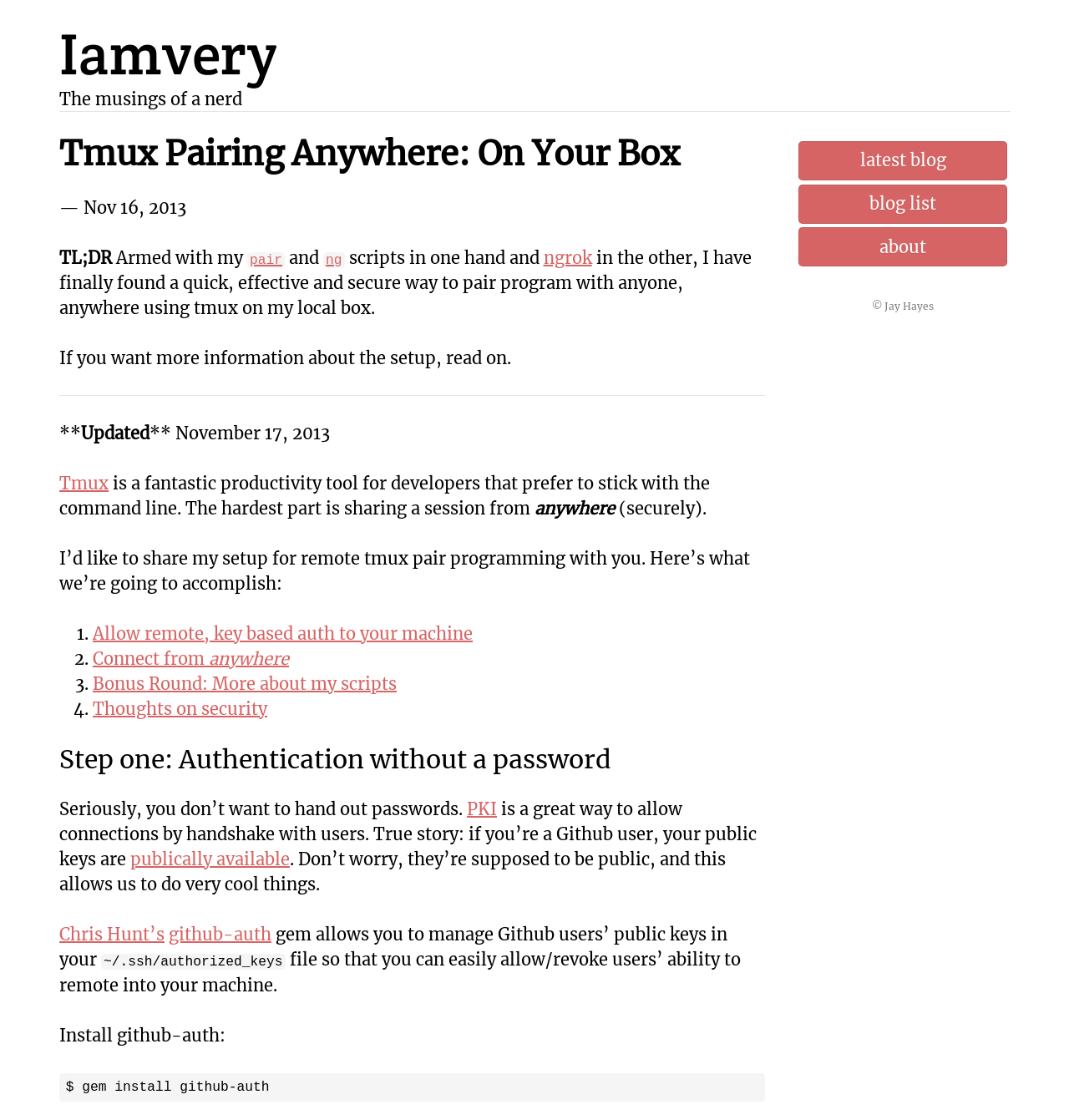Give a one-word or short phrase answer to this question: 
What is the purpose of the github-auth gem?

Manage Github users' public keys